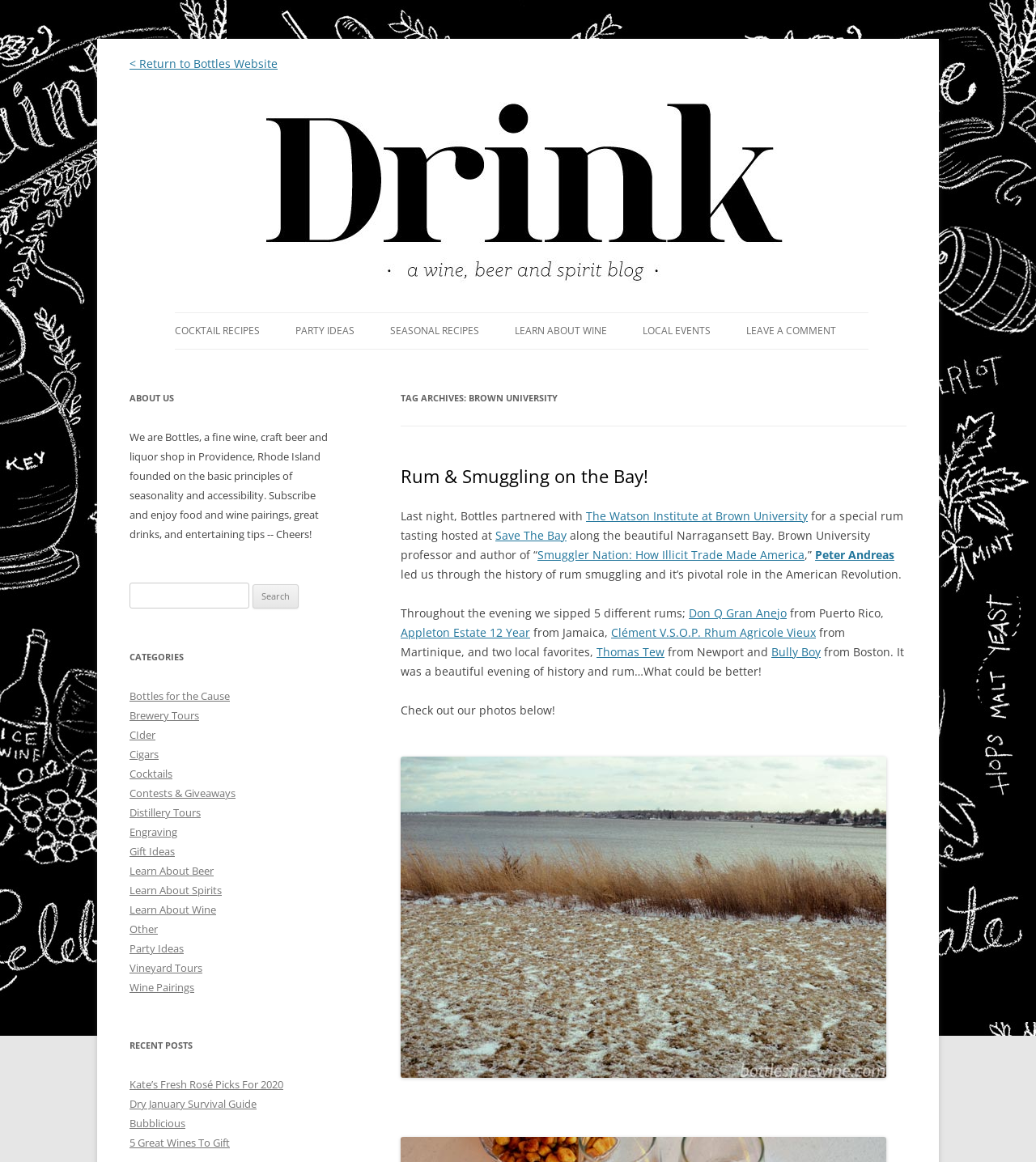Can you identify and provide the main heading of the webpage?

Drink | A Wine, Beer & Spirit Blog by Bottles